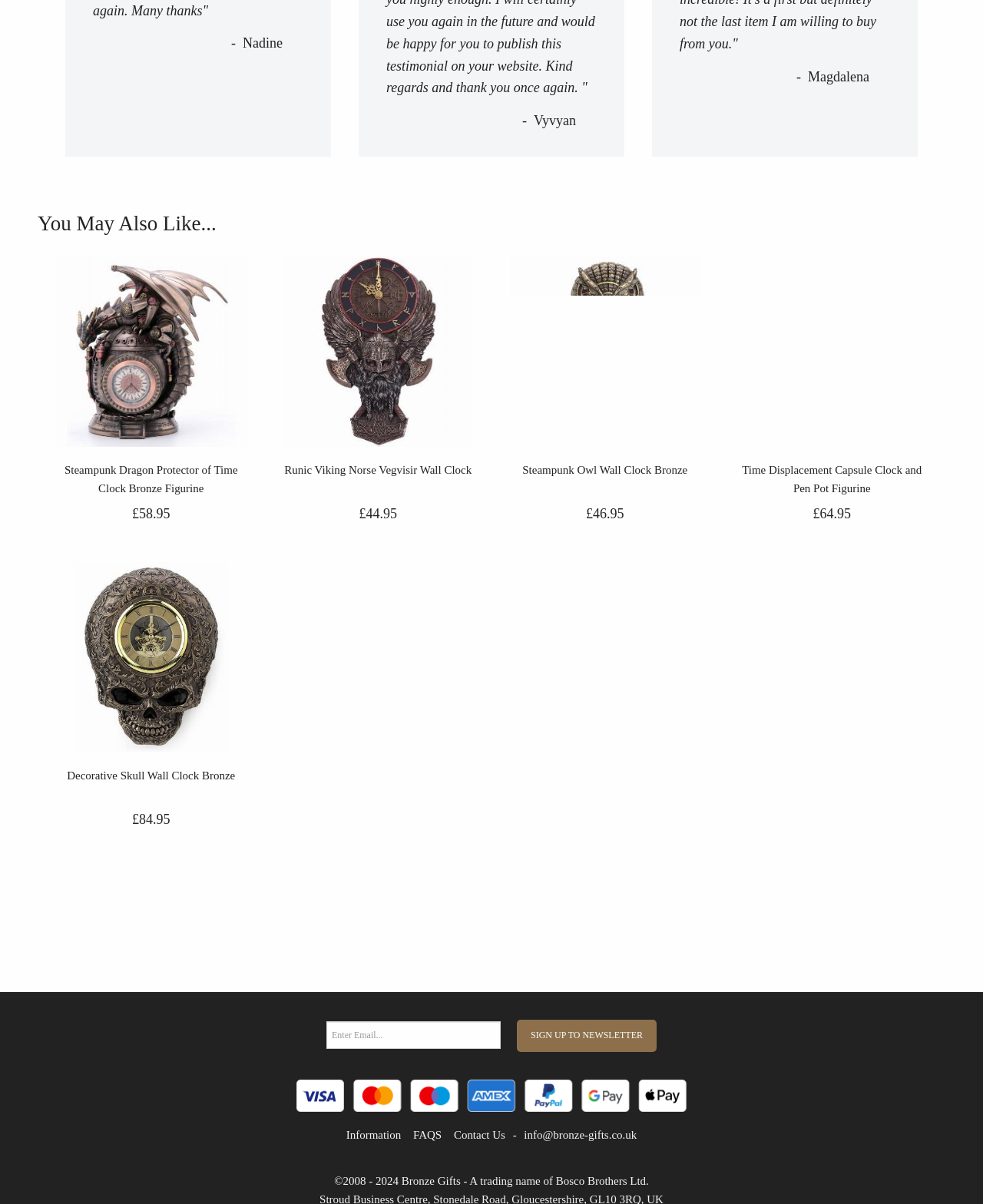Locate the bounding box coordinates of the clickable region necessary to complete the following instruction: "Check the 'Information' page". Provide the coordinates in the format of four float numbers between 0 and 1, i.e., [left, top, right, bottom].

[0.347, 0.935, 0.413, 0.95]